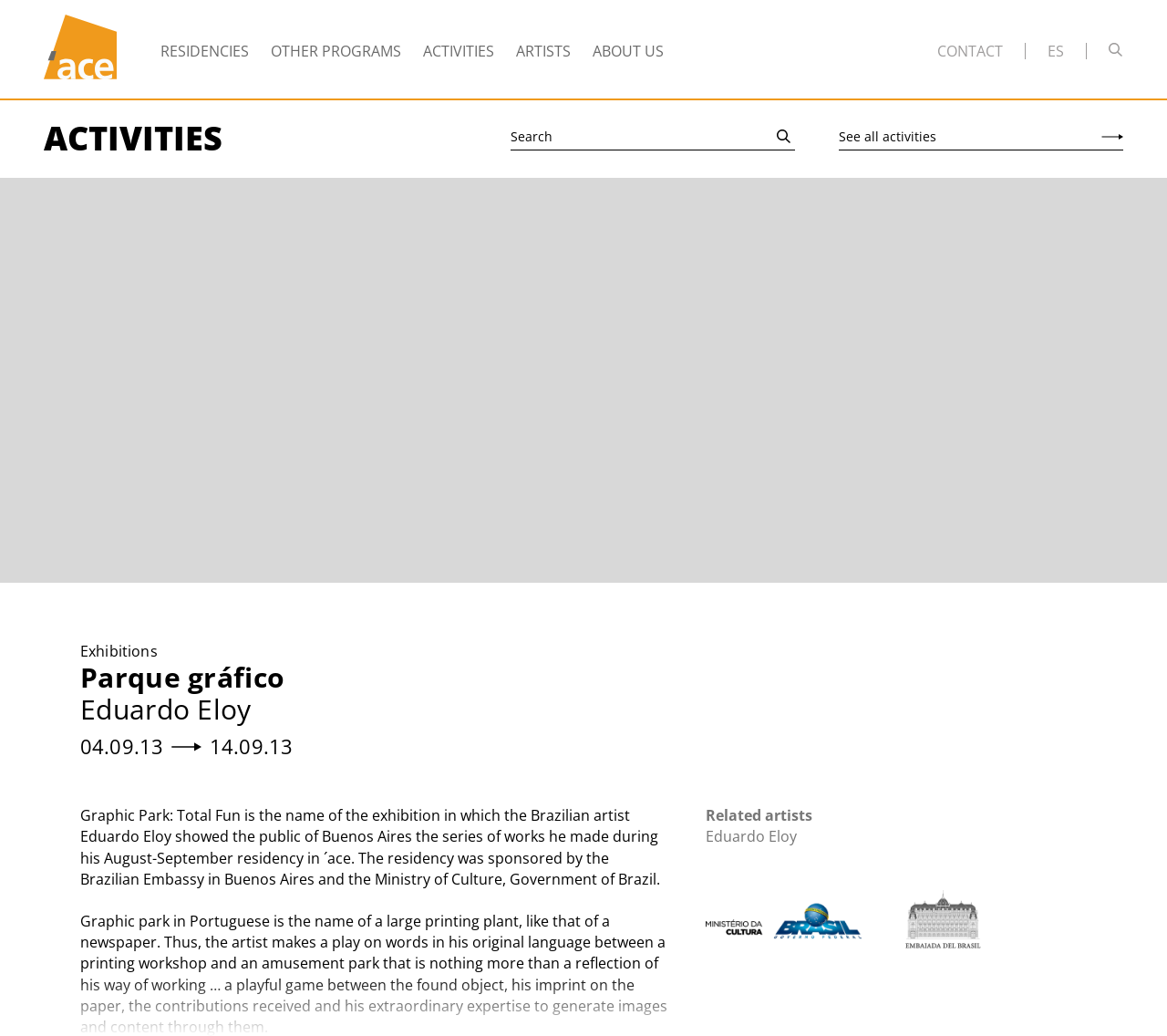Please provide a detailed answer to the question below by examining the image:
Who is the artist of the exhibition?

I found the answer by looking at the link element with the content 'Eduardo Eloy' which is located at [0.605, 0.798, 0.683, 0.817]. This link is likely to be related to the artist of the exhibition, and the text content of the link is 'Eduardo Eloy'.